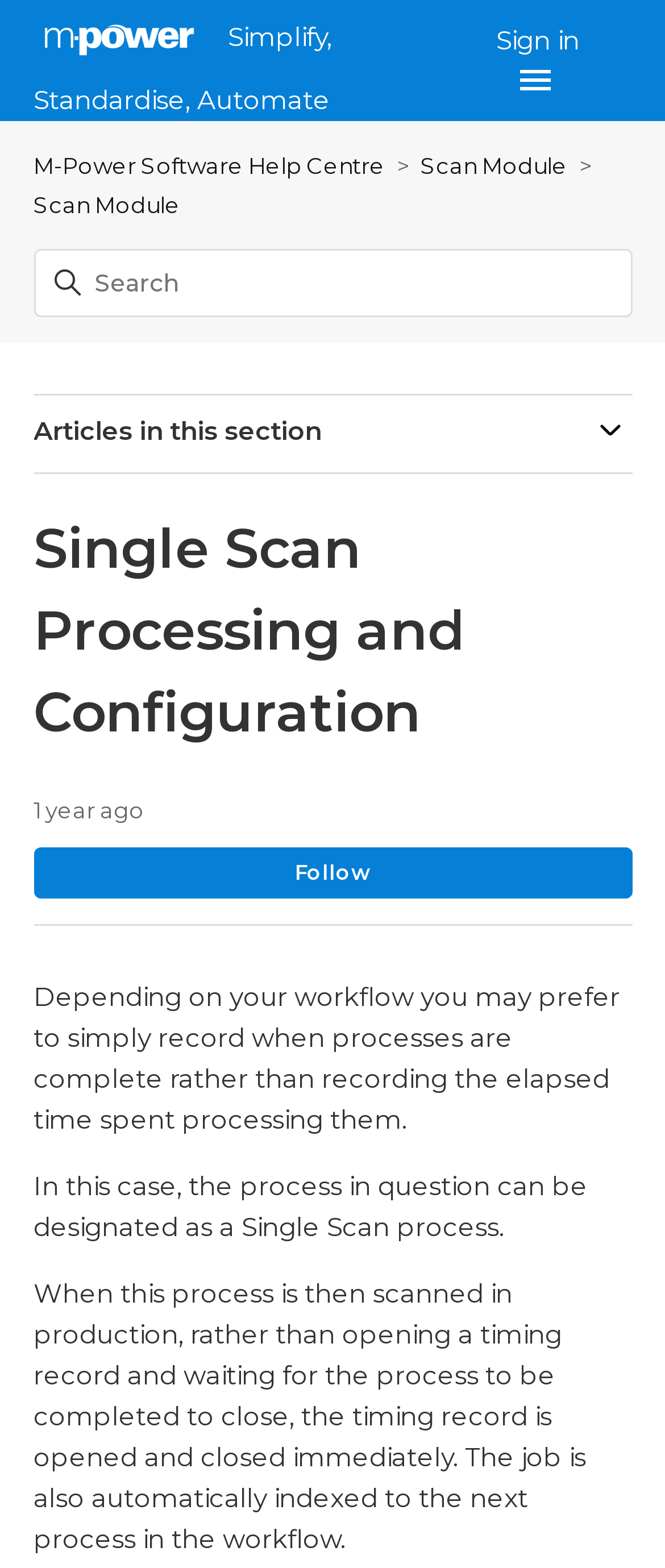What is the section below the search bar? Please answer the question using a single word or phrase based on the image.

Articles in this section